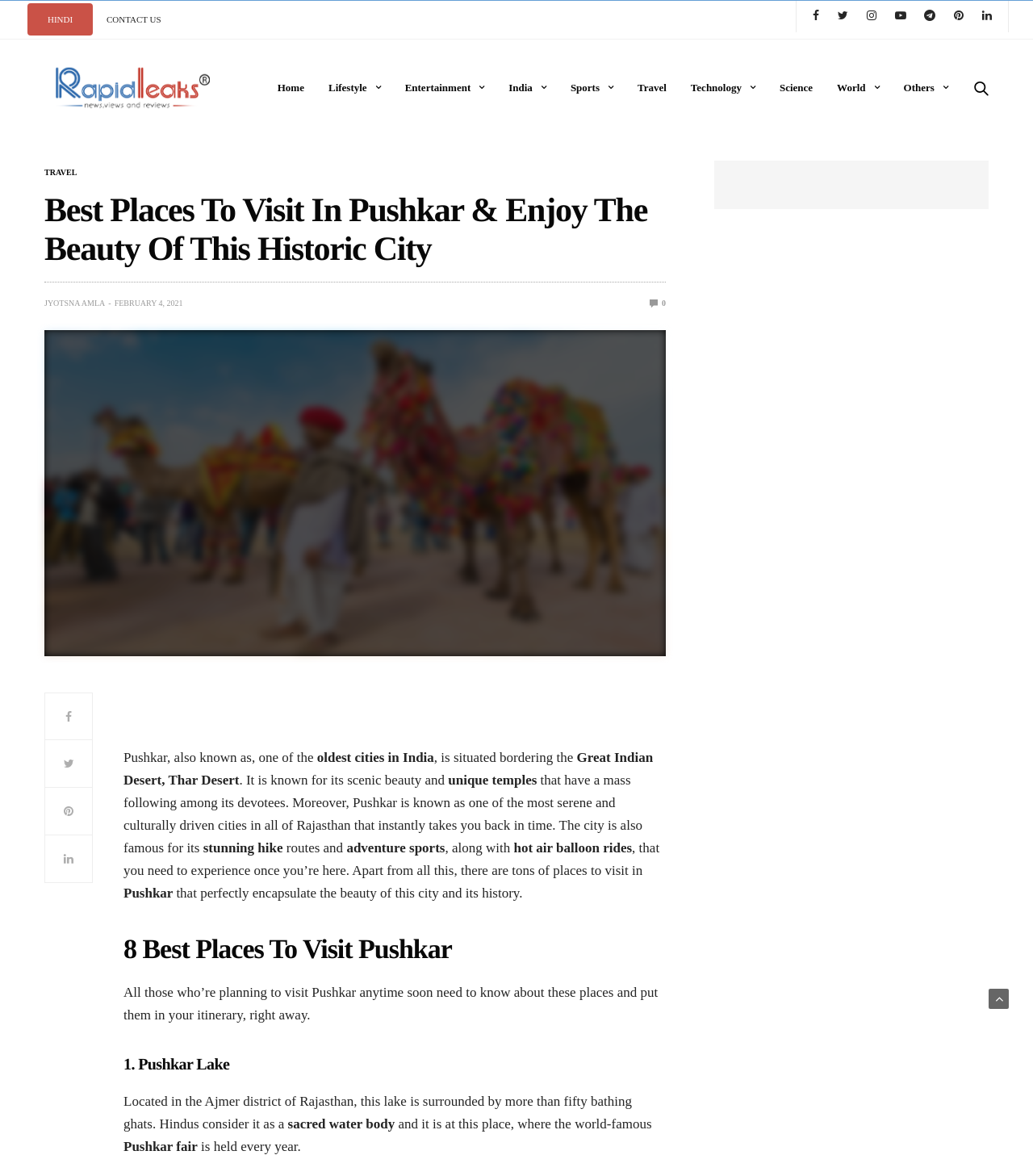Please identify the bounding box coordinates of the element I need to click to follow this instruction: "Visit the Home page".

[0.269, 0.068, 0.295, 0.082]